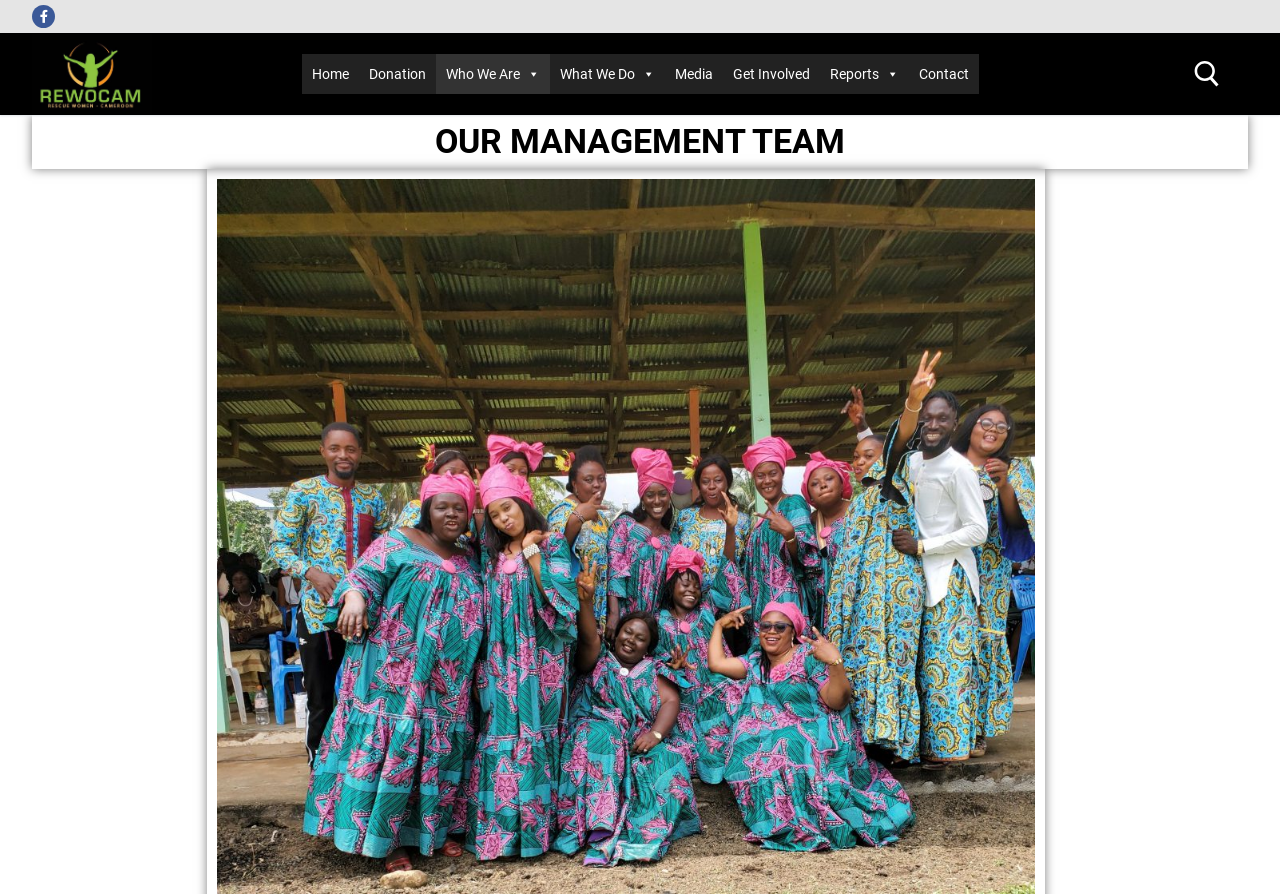Generate a thorough description of the webpage.

The webpage is about the management team of REWOCAM. At the top left corner, there are social media links, including Facebook, and a logo of REWOCAM. 

Below the social media links, there is a navigation menu with 8 links: Home, Donation, Who We Are, What We Do, Media, Get Involved, Reports, and Contact. These links are aligned horizontally and take up most of the top section of the page.

On the top right corner, there is a search tool that can be opened. When opened, a search box appears with a label "Search for:" and a submit button.

The main content of the page is headed by a title "OUR MANAGEMENT TEAM", which is centered and takes up most of the width of the page.